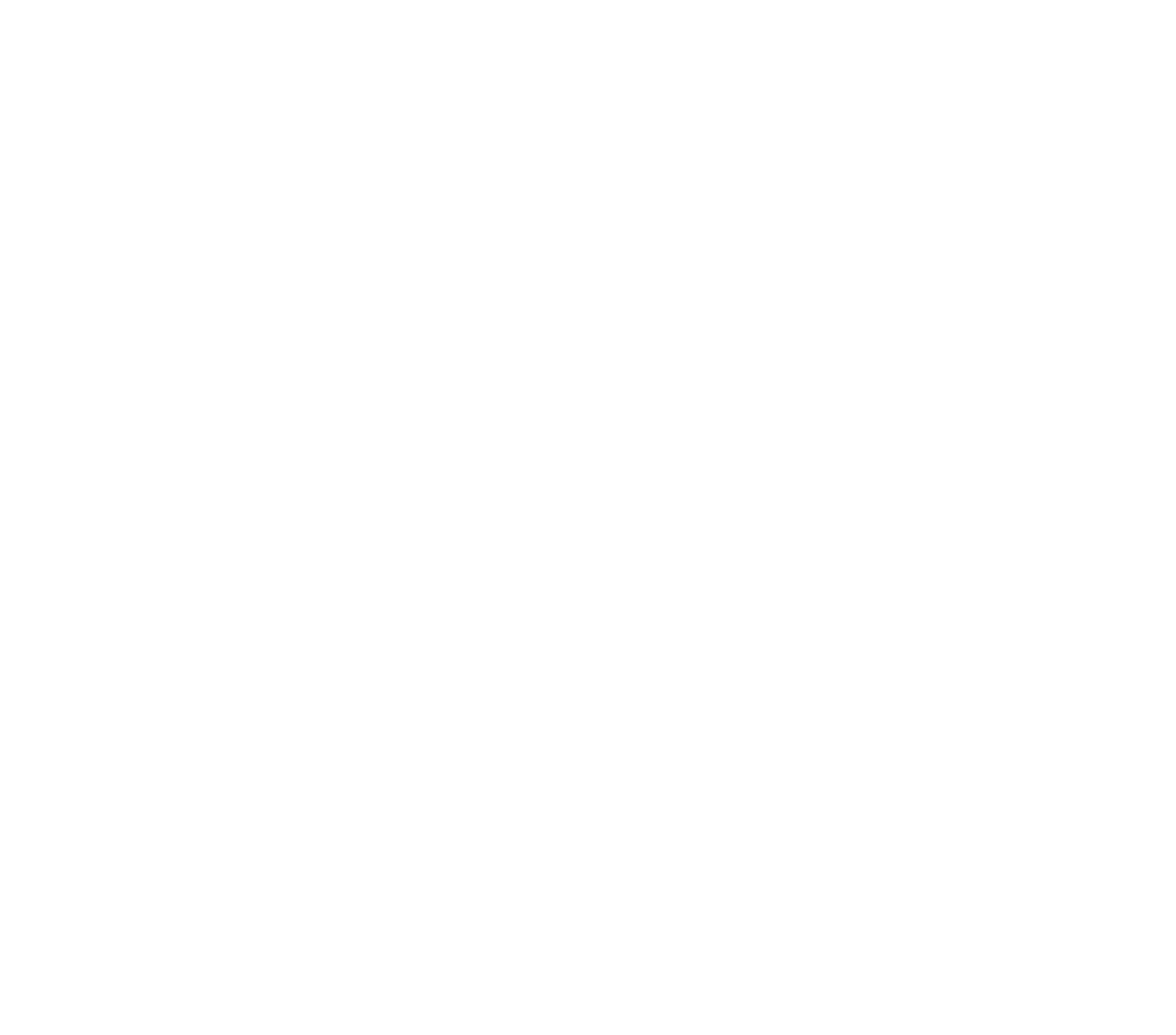What is the last social media platform mentioned?
Please use the image to provide a one-word or short phrase answer.

Instagram